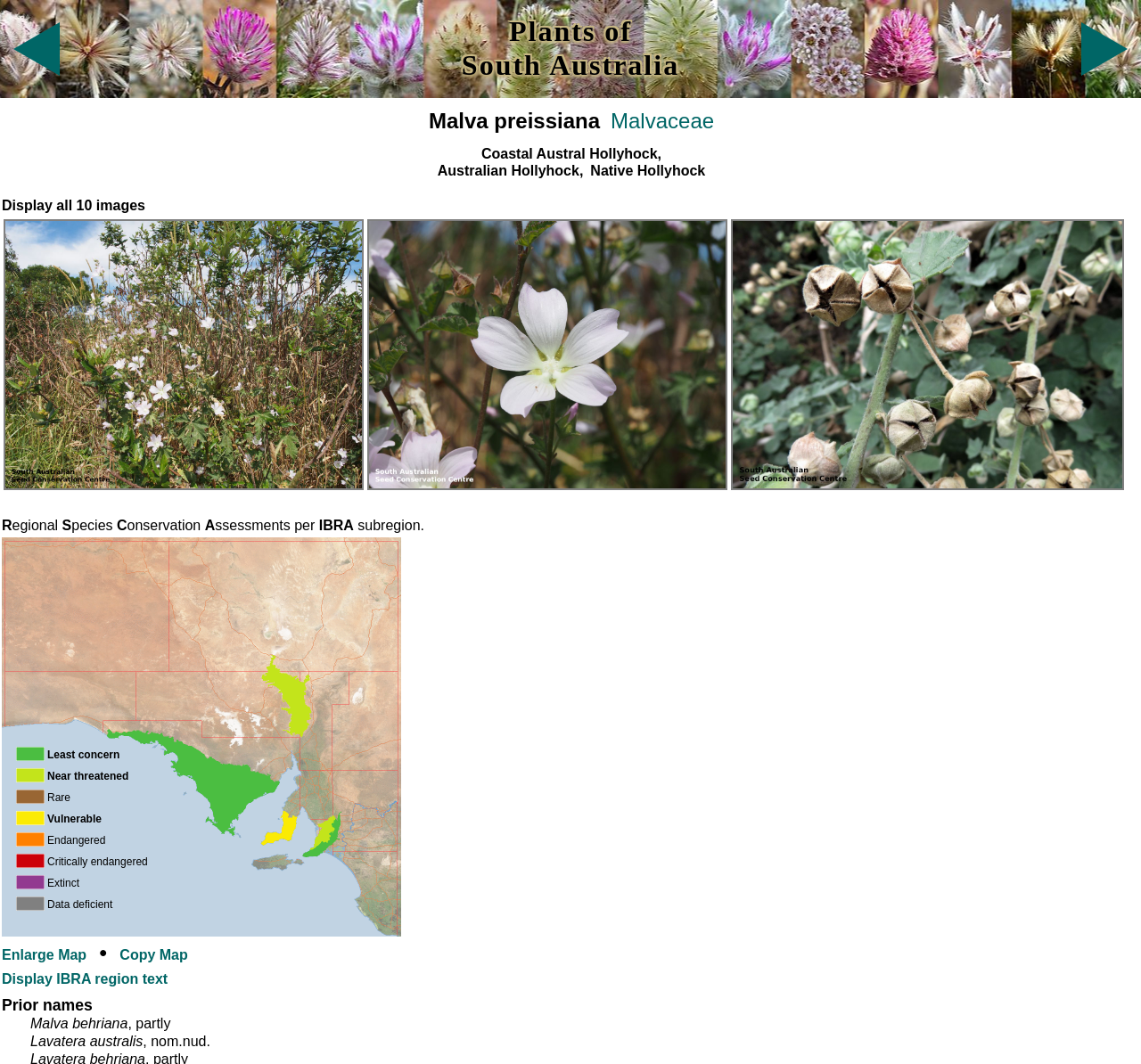Please give a concise answer to this question using a single word or phrase: 
What is the scientific name of the plant?

Malva preissiana